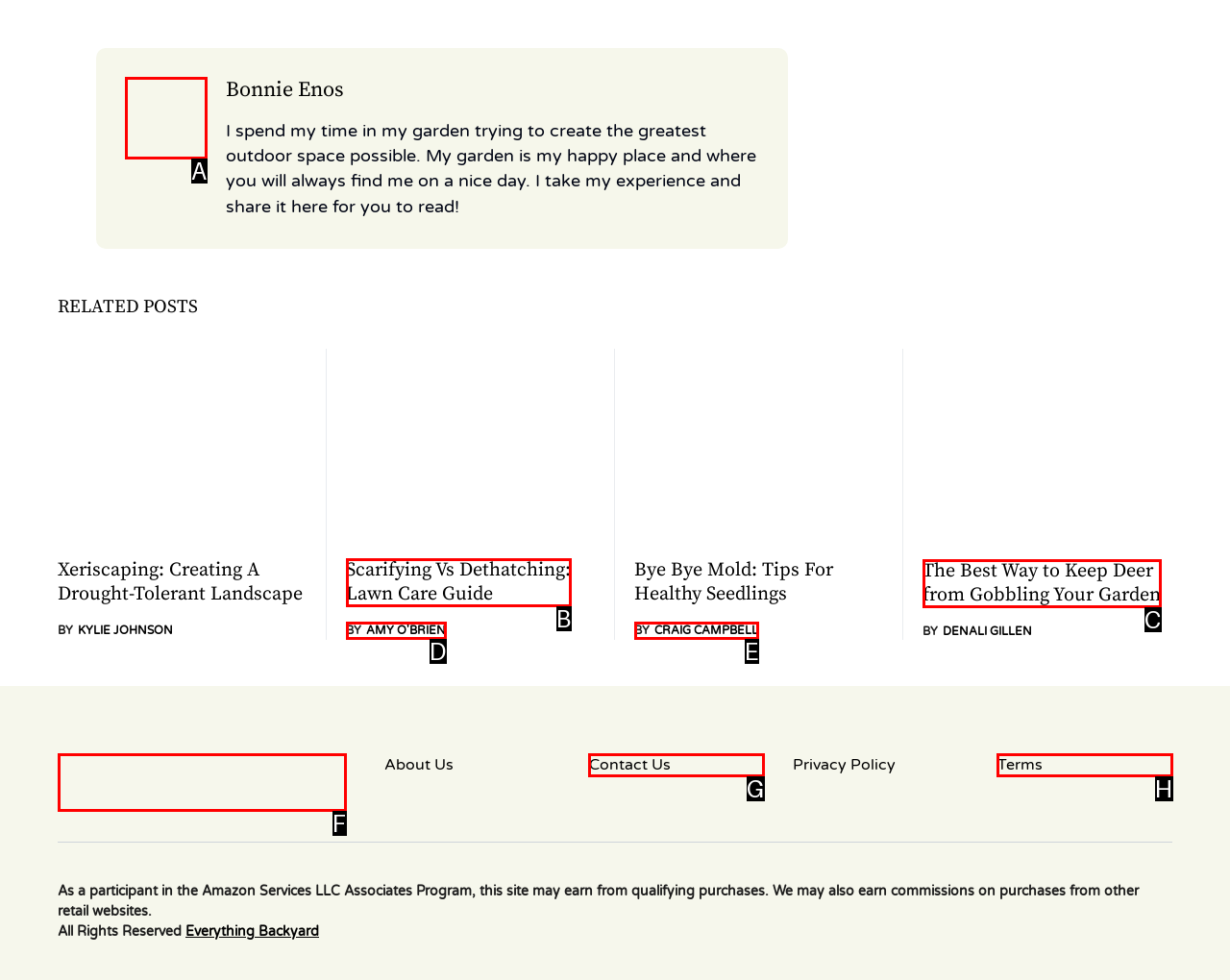From the choices given, find the HTML element that matches this description: byAmy O'Brien. Answer with the letter of the selected option directly.

D